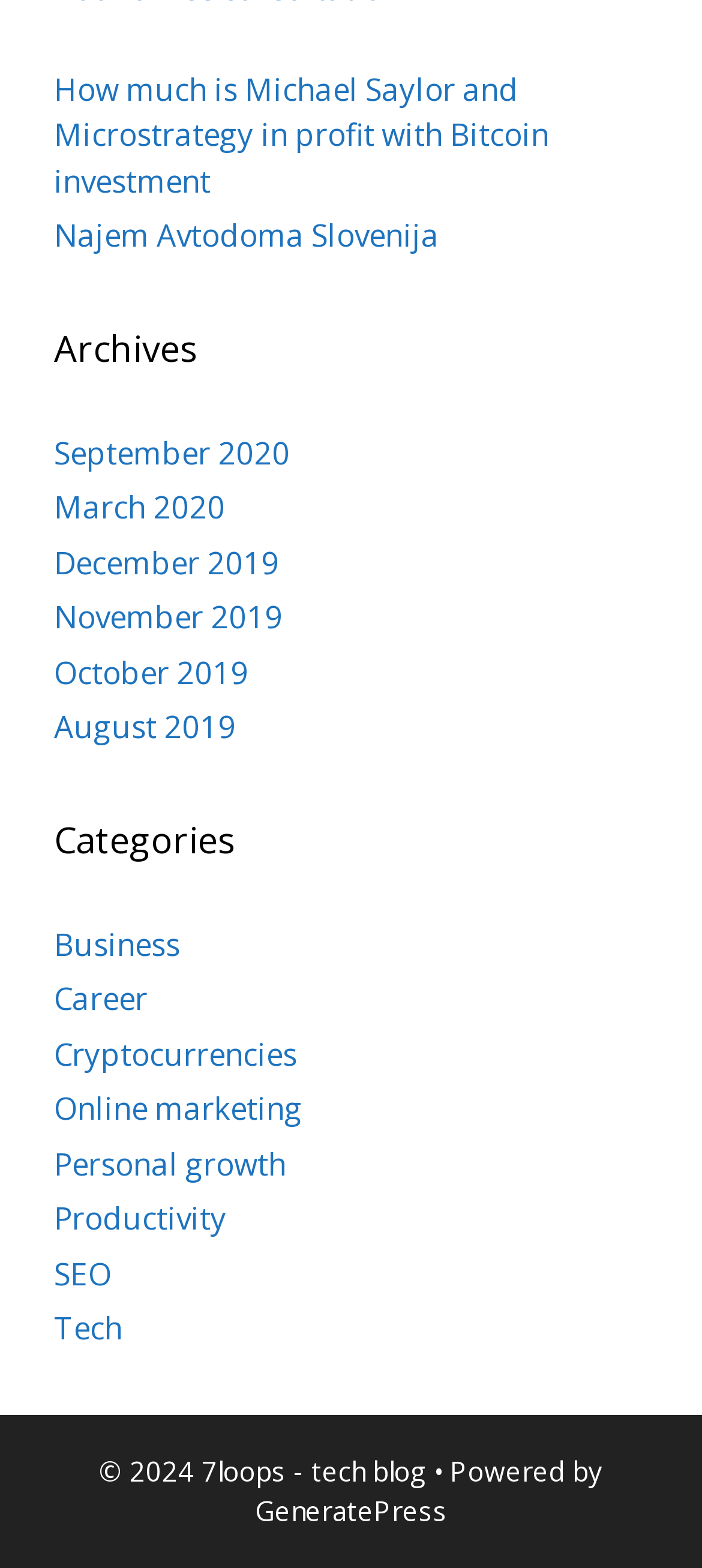How many links are listed under the 'Archives' heading?
From the image, respond with a single word or phrase.

8